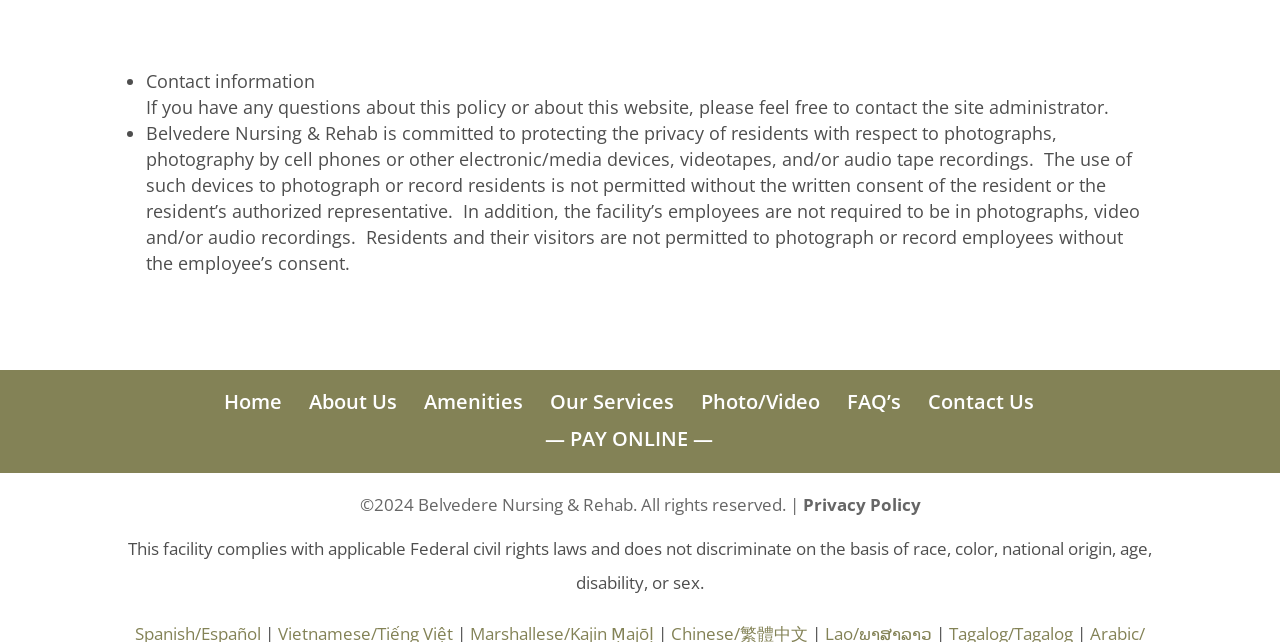What is the name of the facility?
Using the picture, provide a one-word or short phrase answer.

Belvedere Nursing & Rehab